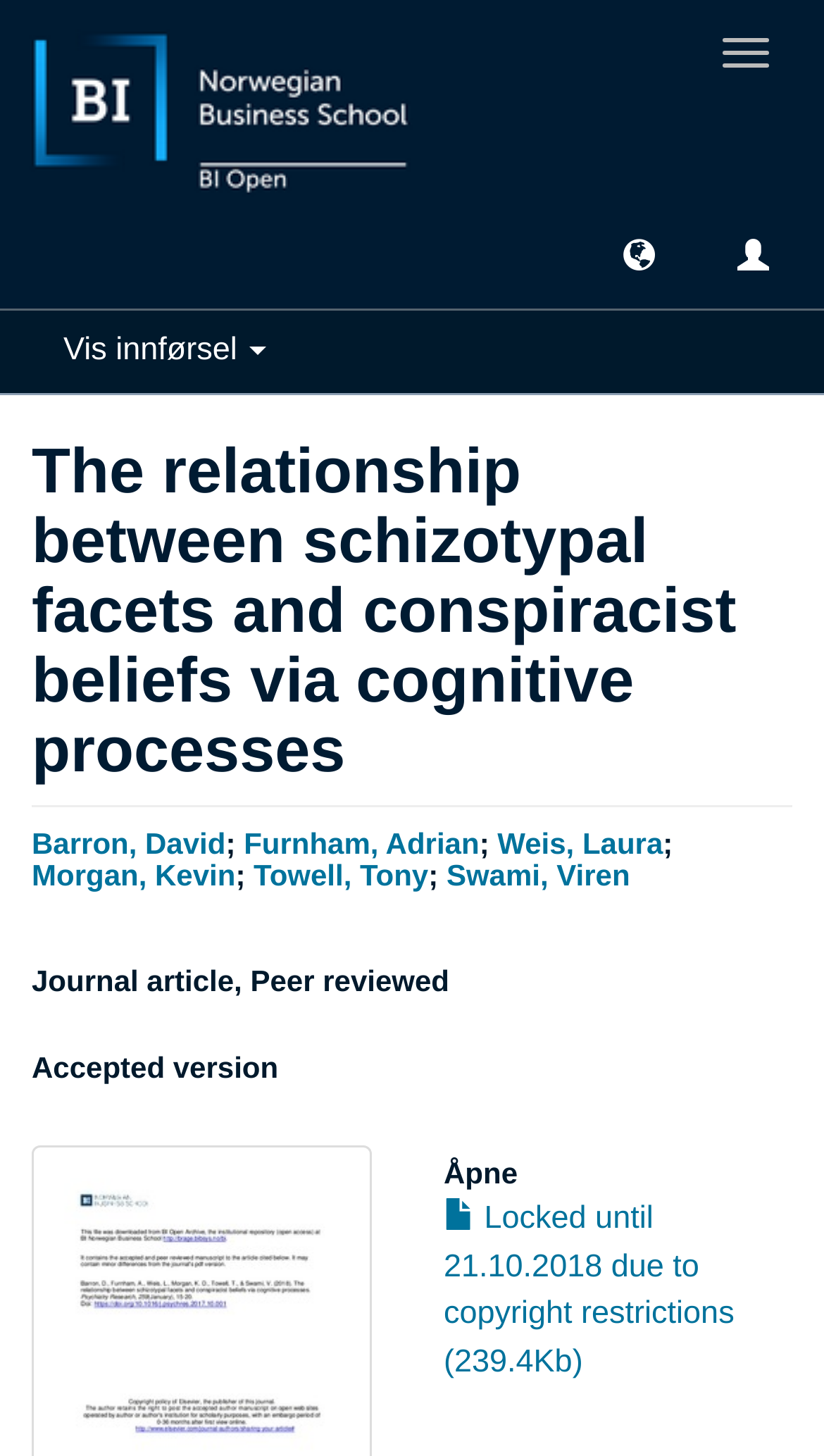Produce a meticulous description of the webpage.

The webpage appears to be a research article or academic paper titled "The relationship between schizotypal facets and conspiracist beliefs via cognitive processes". 

At the top right corner, there is a "Toggle navigation" button. Below it, there is a link that spans almost the entire width of the page. 

On the top right side, there are three buttons aligned horizontally, with the first one being partially overlapped by the link mentioned earlier. 

On the left side, there is a button labeled "Vis innførsel" (which translates to "View input" in English). 

The main content of the page is divided into sections, with headings that describe the authors, publication details, and access information. 

The first heading, which is the title of the article, is followed by a list of authors, including Barron, David; Furnham, Adrian; Weis, Laura; Morgan, Kevin; Towell, Tony; and Swami, Viren, with each author's name being a clickable link. 

Below the authors' list, there are three headings that describe the publication type, version, and access status. 

At the bottom right corner, there is a heading labeled "Åpne" (which translates to "Open" in English), and a link that provides information about the article's availability, stating that it is locked until a specific date due to copyright restrictions.